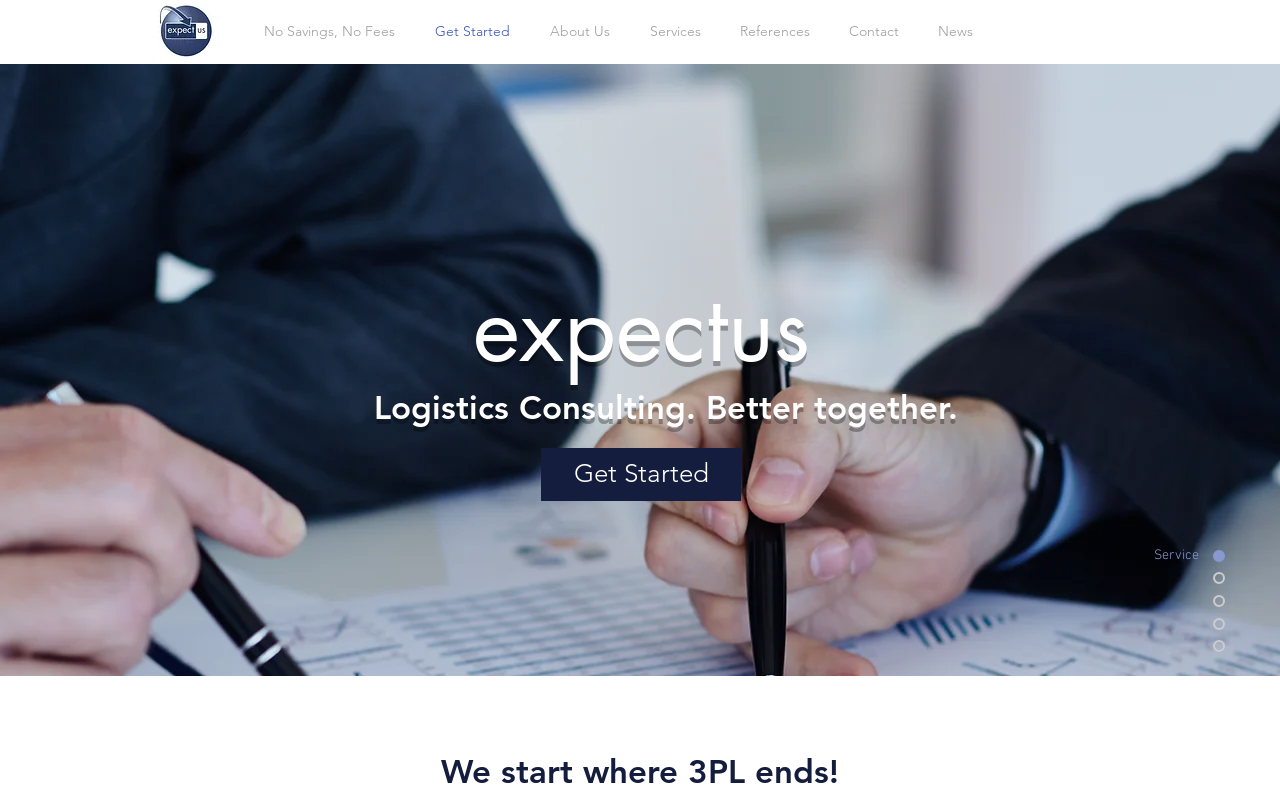Please identify the bounding box coordinates of the region to click in order to complete the given instruction: "Get Started". The coordinates should be four float numbers between 0 and 1, i.e., [left, top, right, bottom].

[0.423, 0.562, 0.579, 0.629]